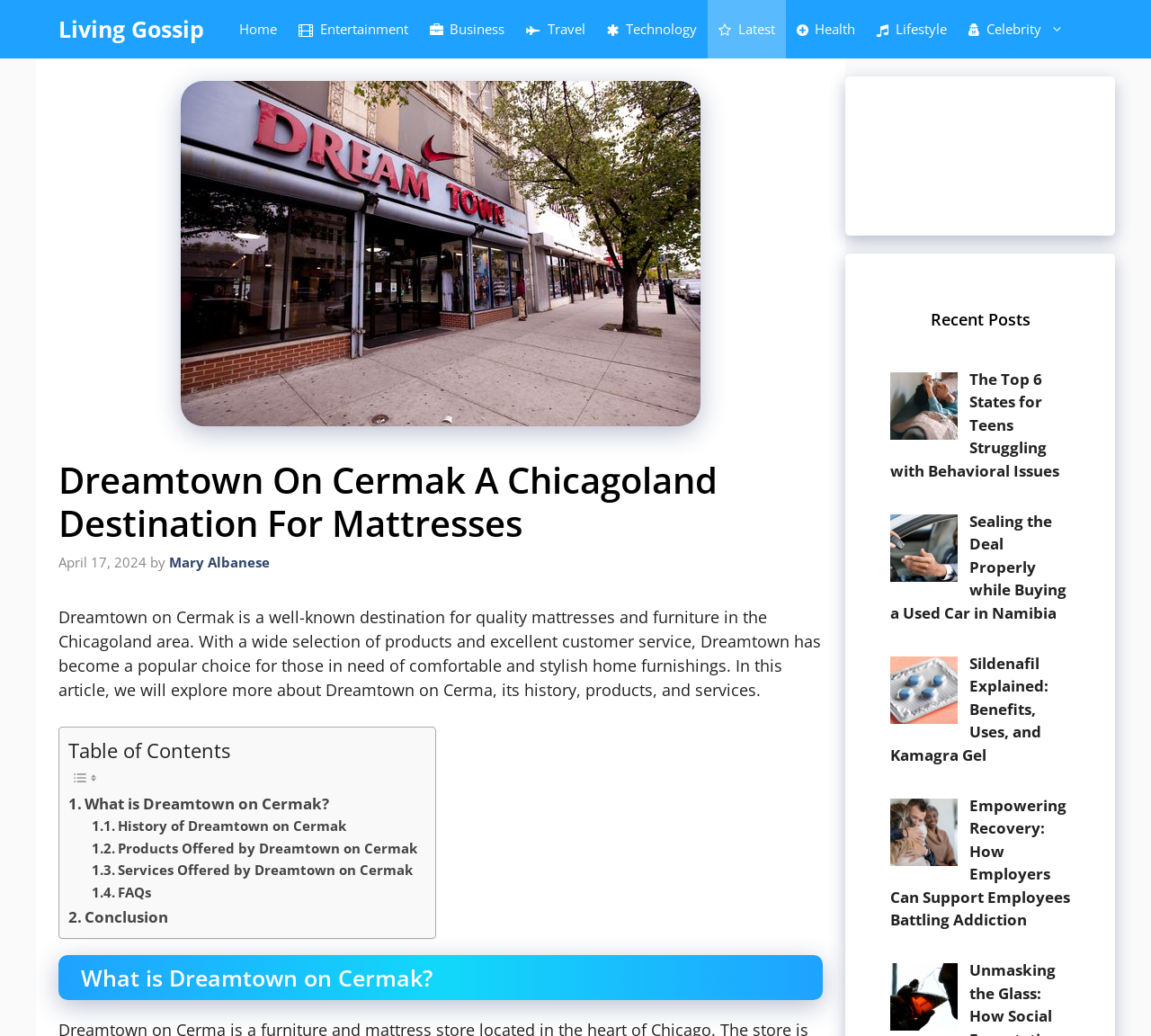What is the name of the destination for quality mattresses and furniture?
Please look at the screenshot and answer using one word or phrase.

Dreamtown on Cermak